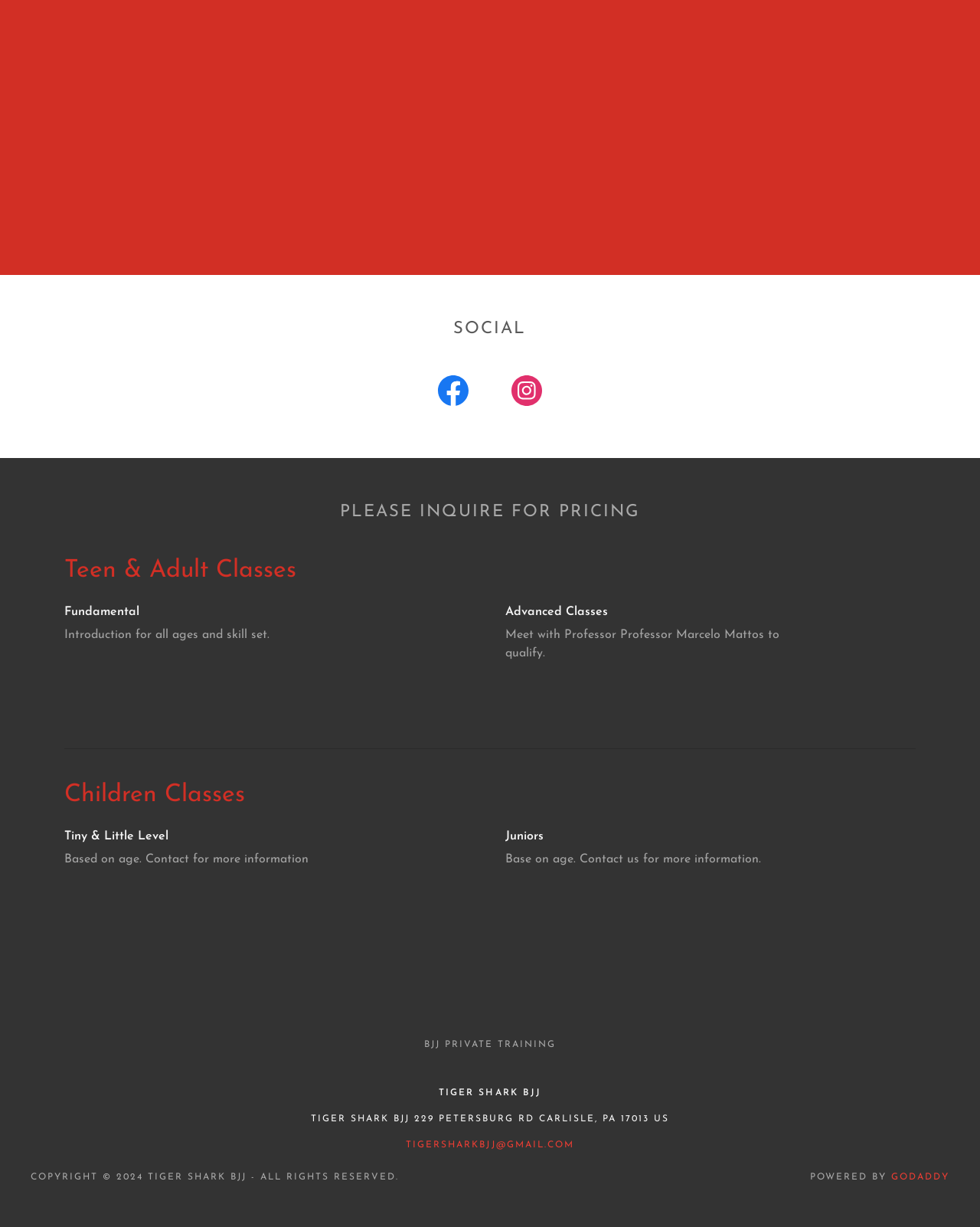What is the purpose of the 'PLEASE INQUIRE FOR PRICING' heading?
Can you provide an in-depth and detailed response to the question?

The 'PLEASE INQUIRE FOR PRICING' heading is likely a call-to-action, encouraging users to contact the training center to inquire about the pricing for their classes or services.